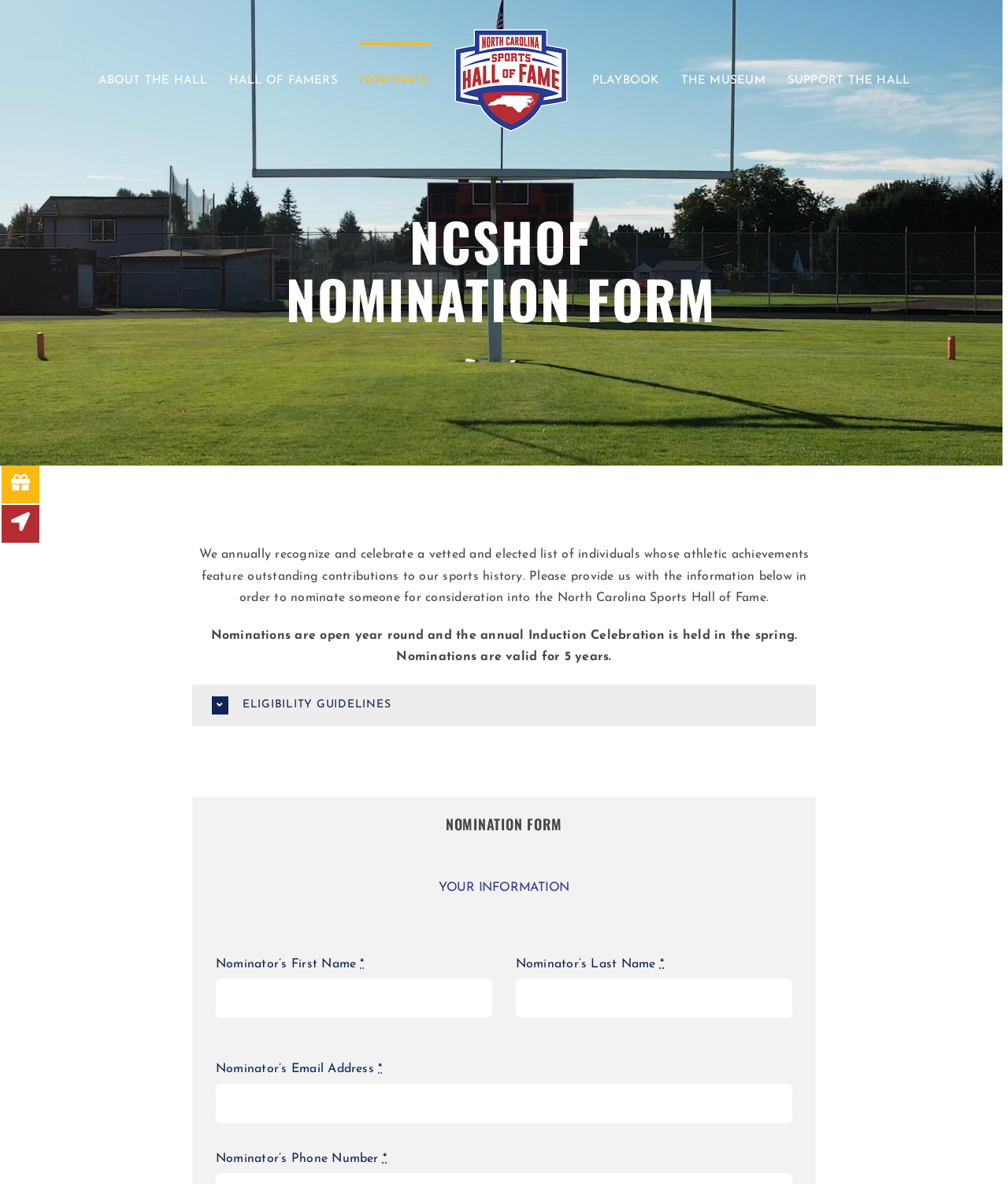Describe every aspect of the webpage comprehensively.

The webpage is about the North Carolina Sports Hall of Fame, specifically the nomination process. At the top, there is a main menu with links to different sections, including "About the Hall", "Hall of Famers", "Nominate", and more. The NC Sports Hall of Fame logo is also present in the top navigation bar.

Below the navigation bar, there is a heading "NOMINATION FORM" followed by a brief description of the nomination process, which involves recognizing individuals with outstanding athletic achievements. The description is accompanied by additional information, including the fact that nominations are open year-round and valid for 5 years.

The page is divided into sections, with headings such as "ELIGIBILITY GUIDELINES" and "NOMINATION FORM". The "ELIGIBILITY GUIDELINES" section has a button that can be expanded to reveal more information.

The "NOMINATION FORM" section is where users can input their information, including their first name, last name, email address, and phone number. Each of these fields is required and marked with an asterisk. There are also several text boxes where users can enter their information.

At the bottom of the page, there are social media links and a "Go to Top" button that allows users to quickly navigate back to the top of the page.